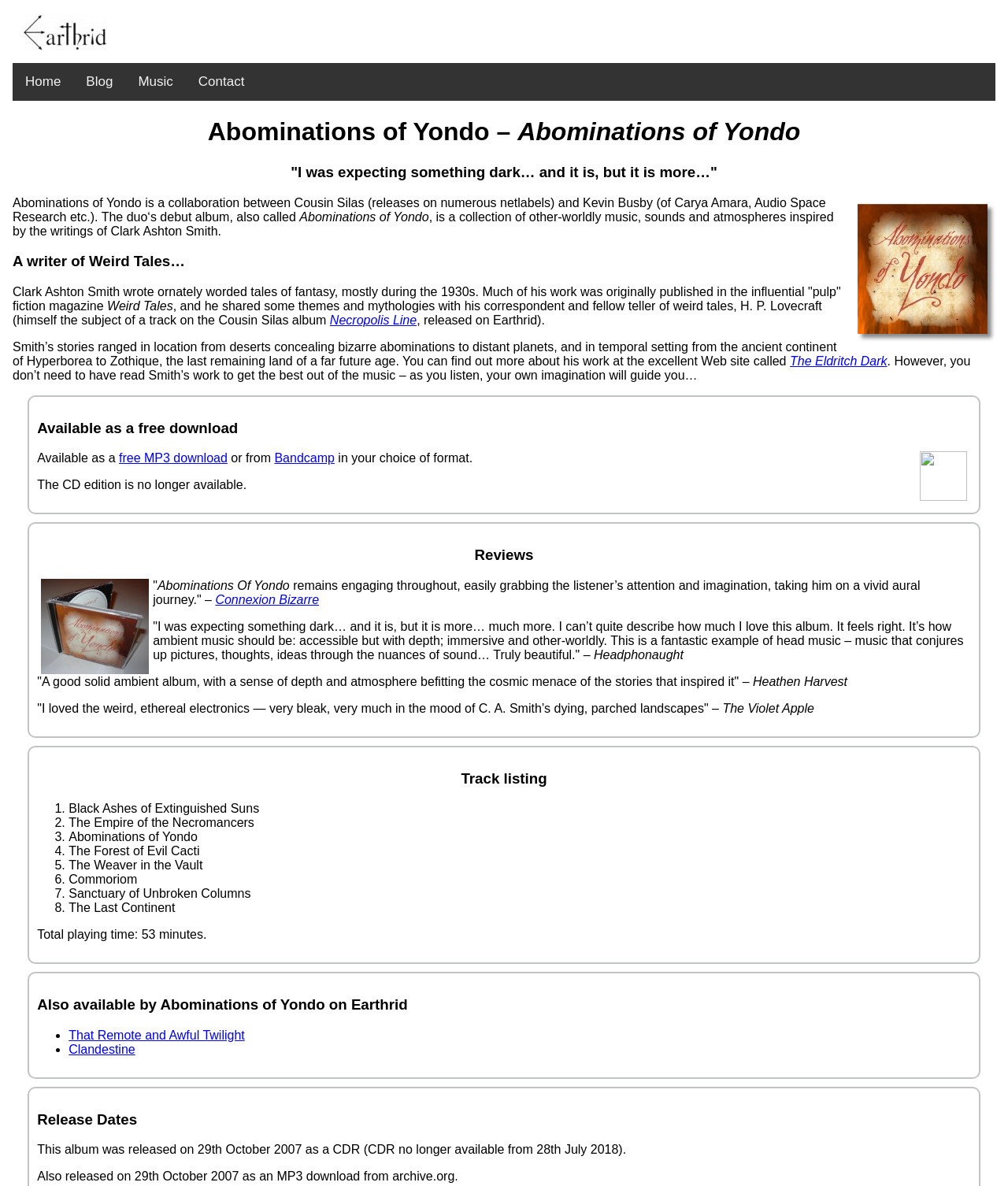Please find the bounding box coordinates for the clickable element needed to perform this instruction: "Check out the track listing".

[0.037, 0.649, 0.963, 0.664]